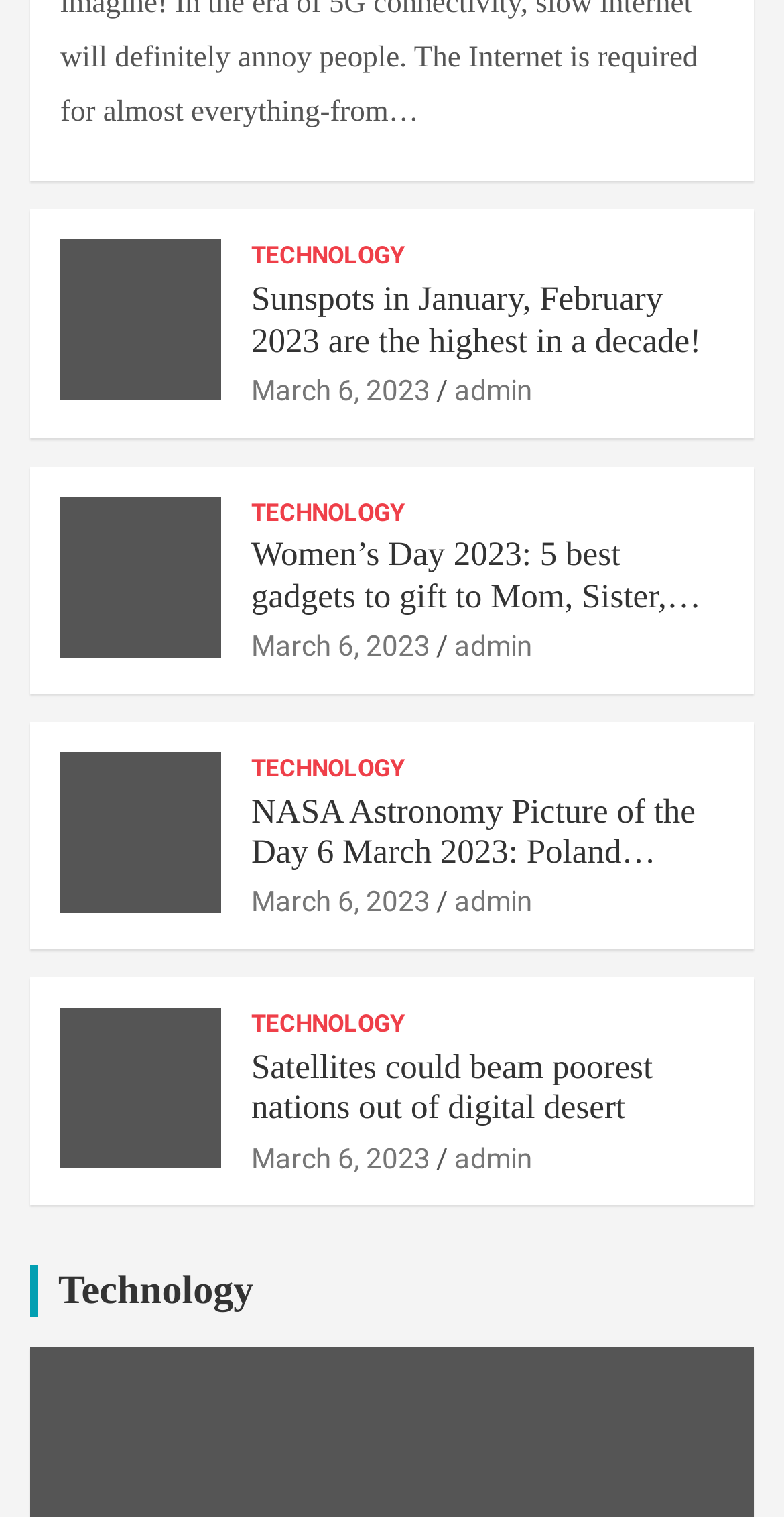Find the bounding box coordinates of the UI element according to this description: "Technology".

[0.321, 0.158, 0.515, 0.181]